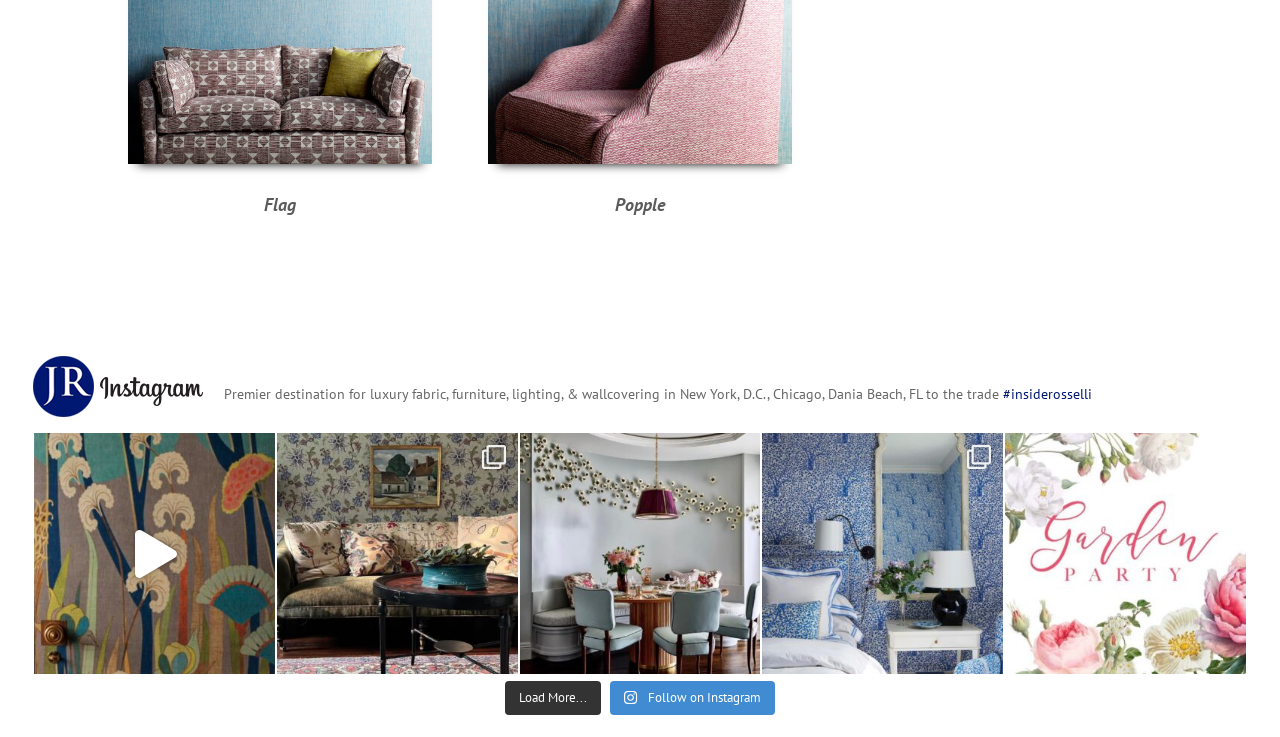Identify and provide the bounding box coordinates of the UI element described: "Discover @yellowhousearchitects Enchanted Seductio". The coordinates should be formatted as [left, top, right, bottom], with each number being a float between 0 and 1.

[0.027, 0.588, 0.215, 0.915]